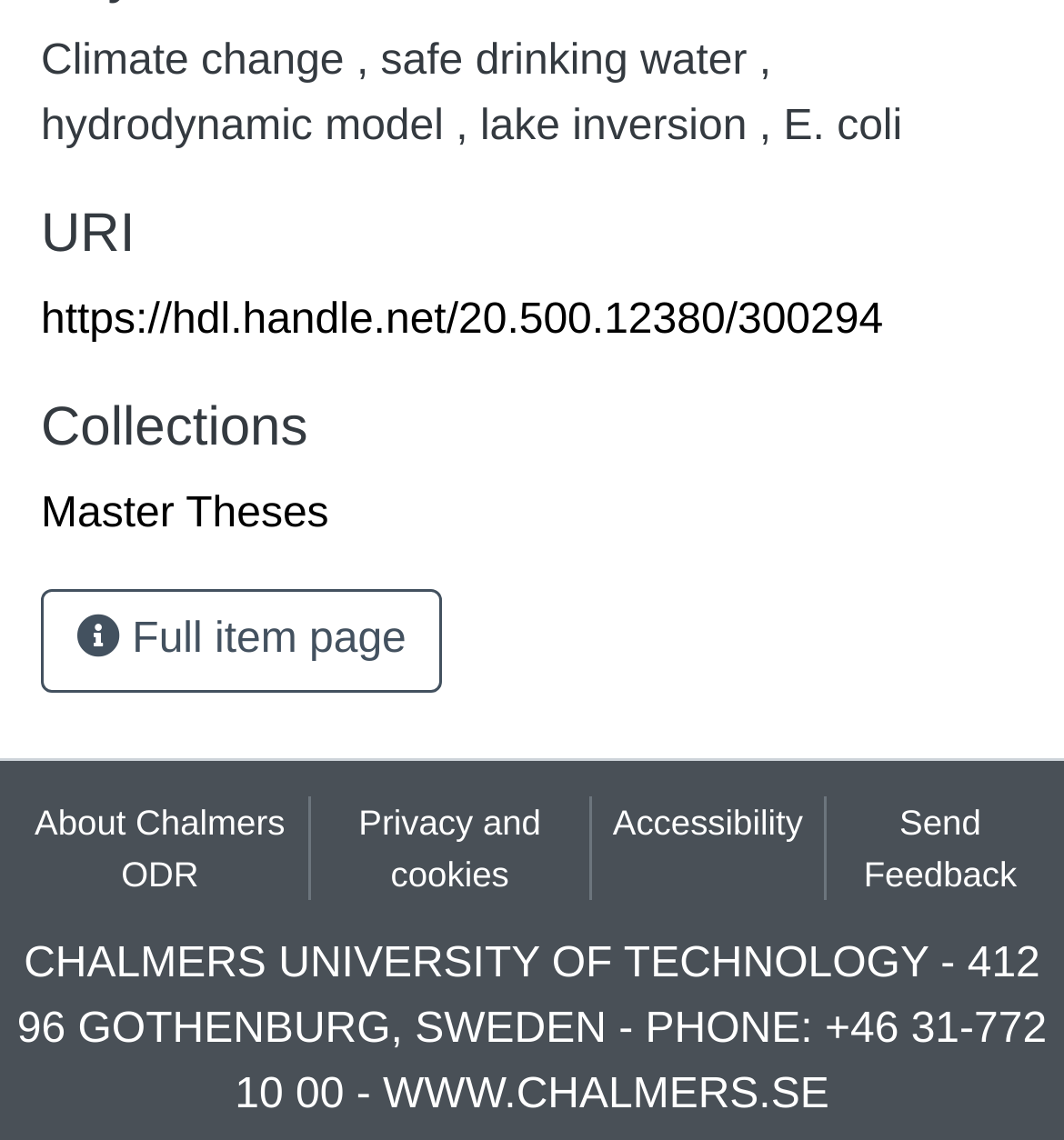Find the bounding box of the element with the following description: "Master Theses". The coordinates must be four float numbers between 0 and 1, formatted as [left, top, right, bottom].

[0.038, 0.43, 0.309, 0.47]